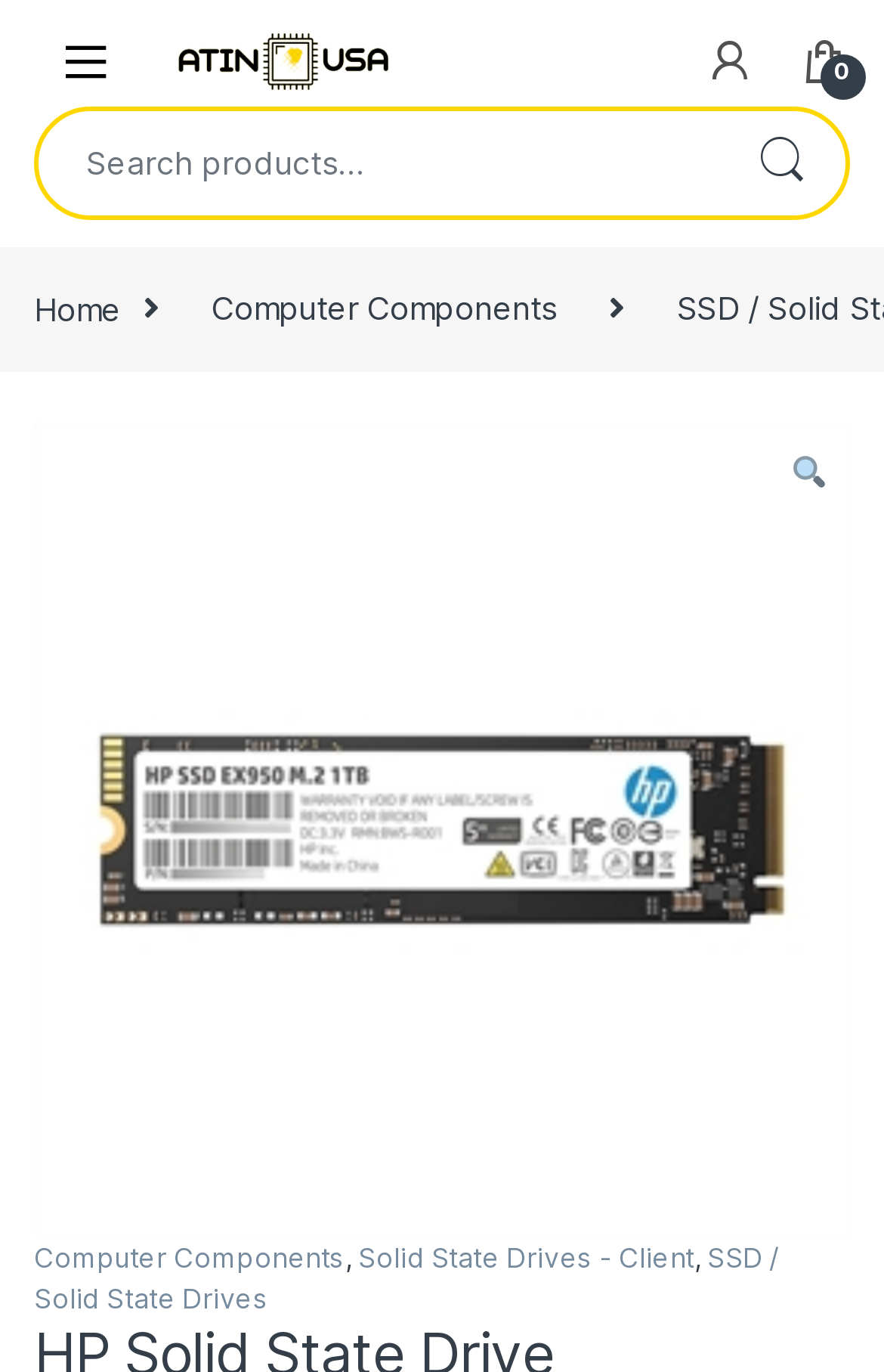What is the logo of ATIN USA? Examine the screenshot and reply using just one word or a brief phrase.

Image